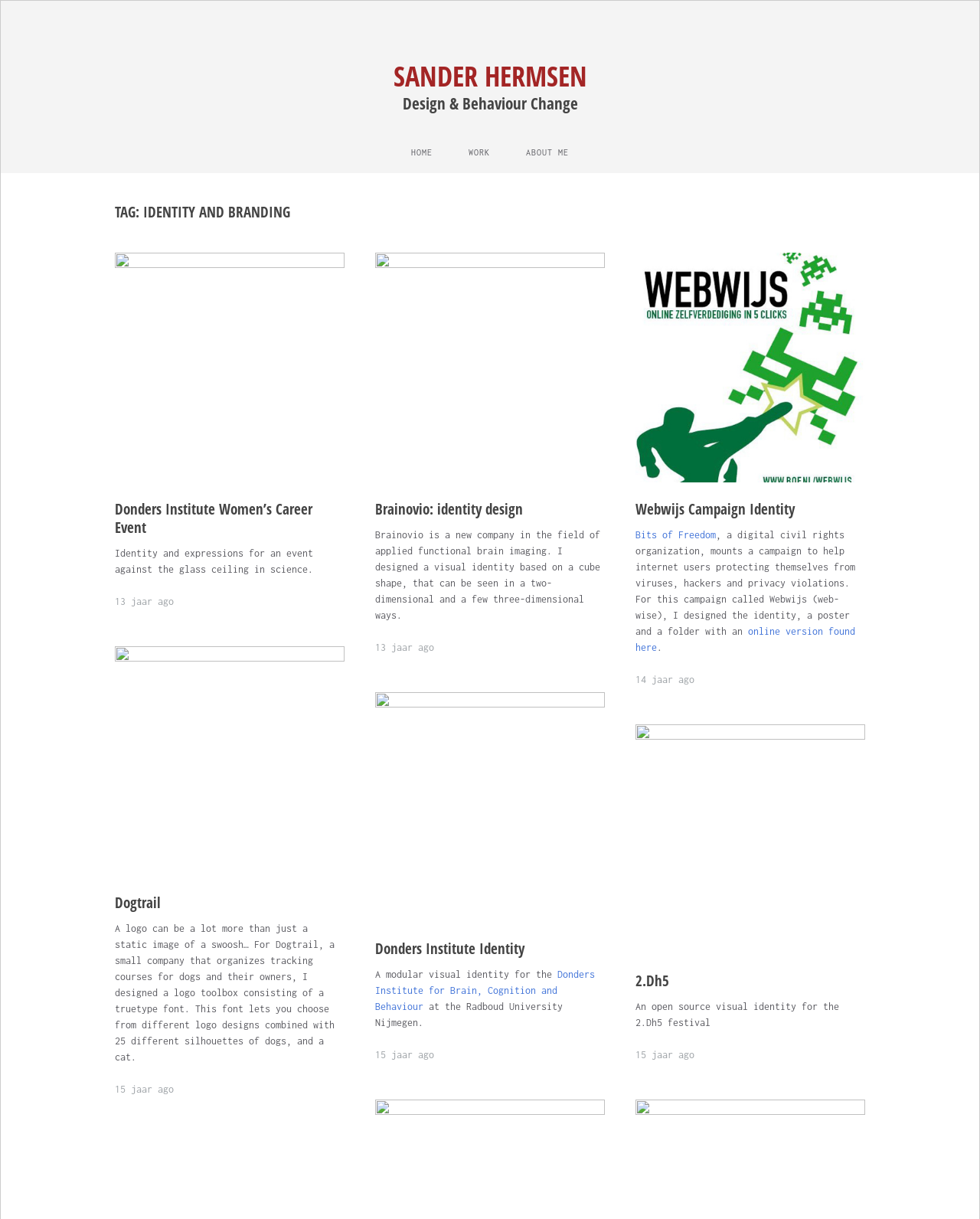Identify the bounding box coordinates for the element that needs to be clicked to fulfill this instruction: "Click on the 'HOME' link". Provide the coordinates in the format of four float numbers between 0 and 1: [left, top, right, bottom].

[0.404, 0.113, 0.457, 0.137]